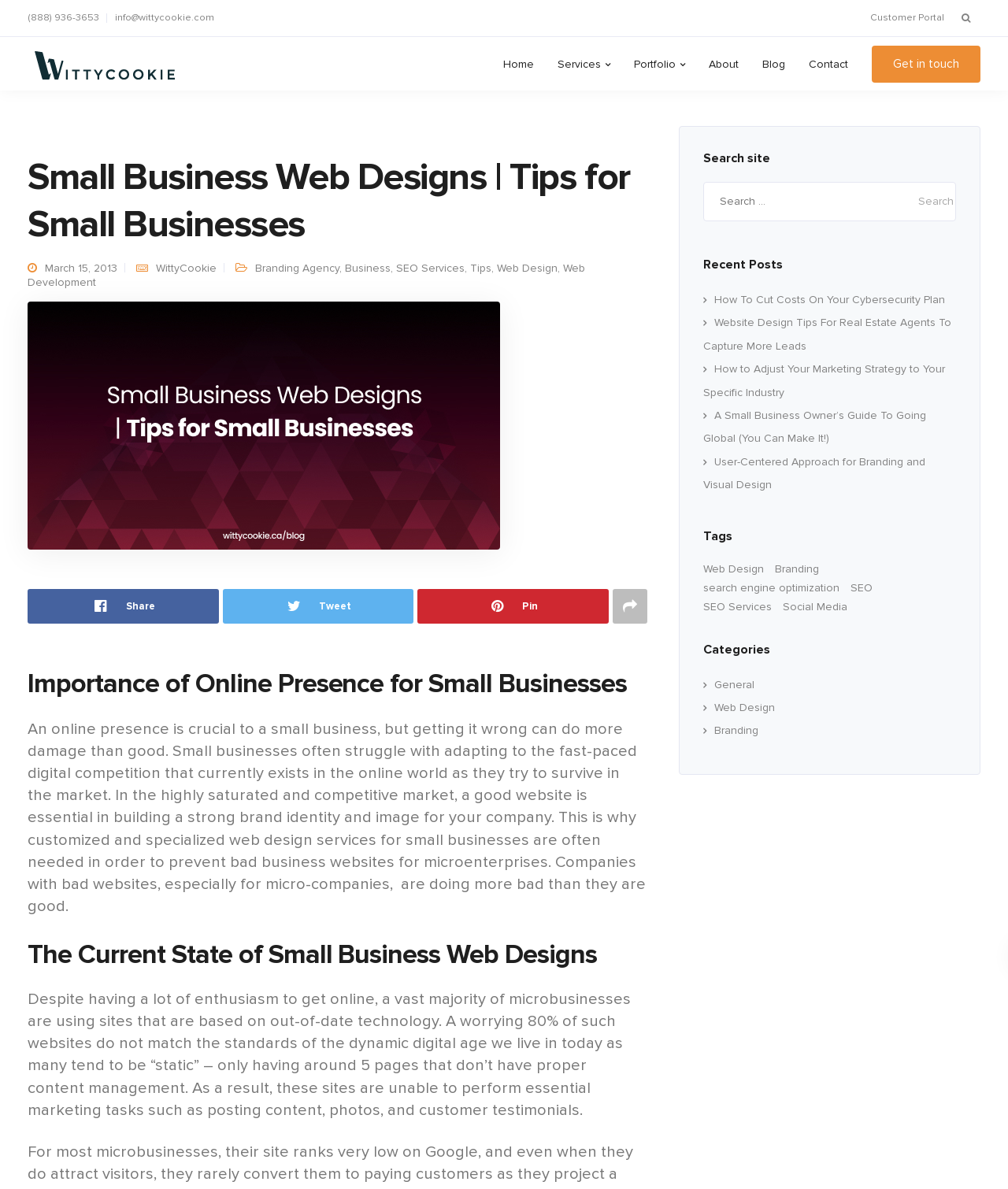Please answer the following question using a single word or phrase: 
How many tags are listed?

5